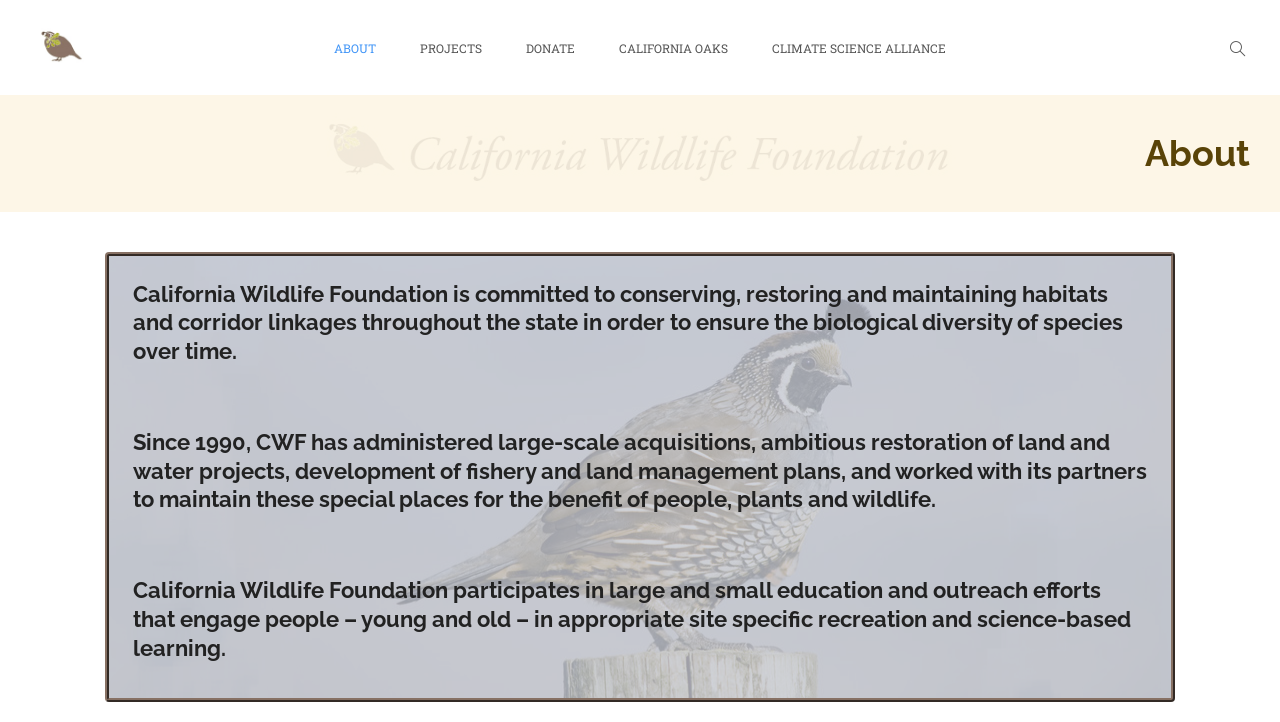Carefully examine the image and provide an in-depth answer to the question: What type of projects does the organization work on?

I inferred this answer by reading the heading that says 'Since 1990, CWF has administered large-scale acquisitions, ambitious restoration of land and water projects, development of fishery and land management plans, and worked with its partners to maintain these special places for the benefit of people, plants and wildlife.' This suggests that the organization works on land and water projects.